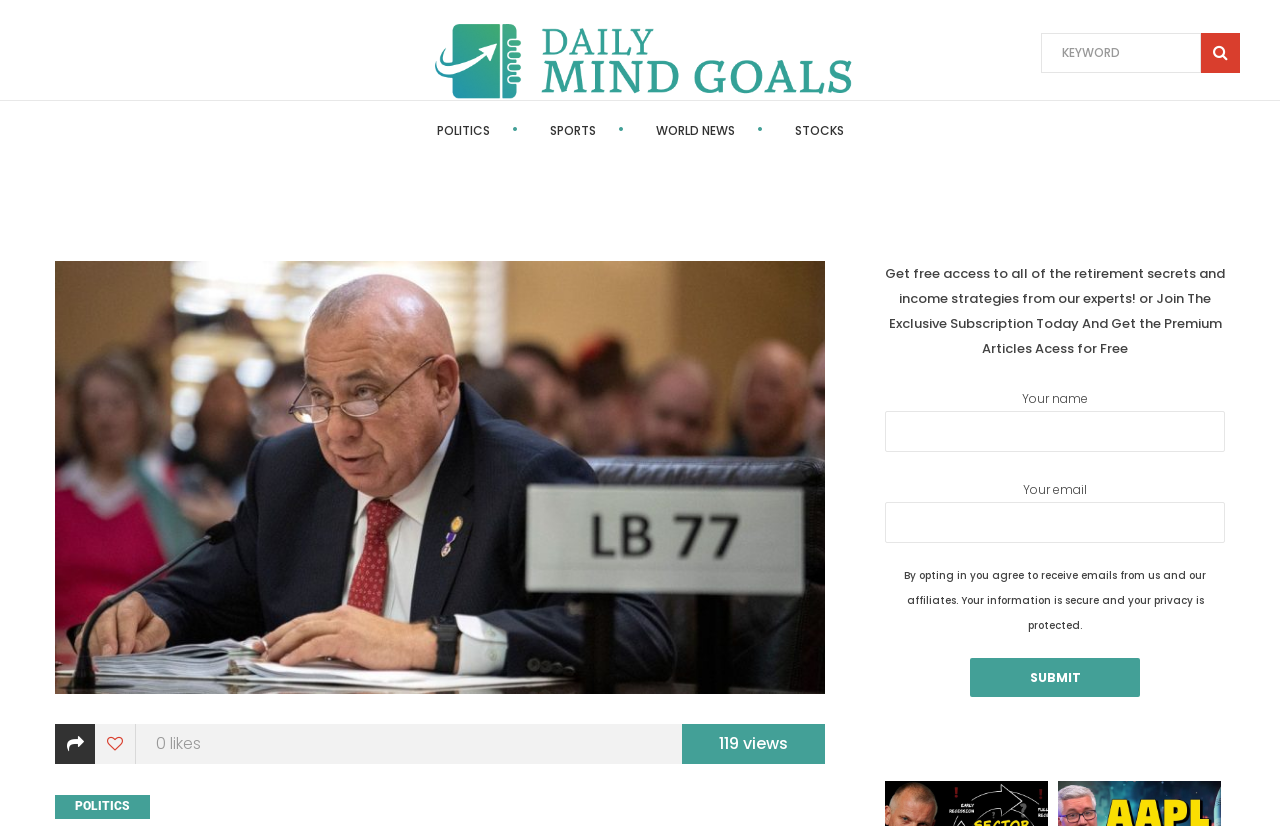Pinpoint the bounding box coordinates of the element that must be clicked to accomplish the following instruction: "Enter your name". The coordinates should be in the format of four float numbers between 0 and 1, i.e., [left, top, right, bottom].

[0.691, 0.497, 0.957, 0.547]